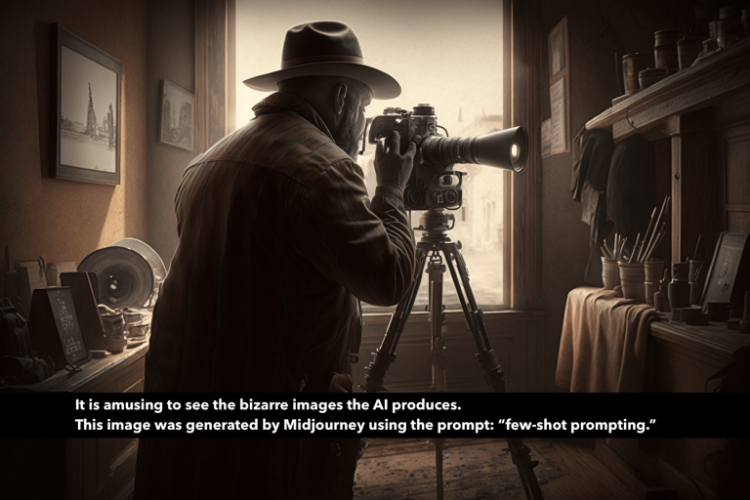What is the source of light in the scene? Examine the screenshot and reply using just one word or a brief phrase.

Natural light